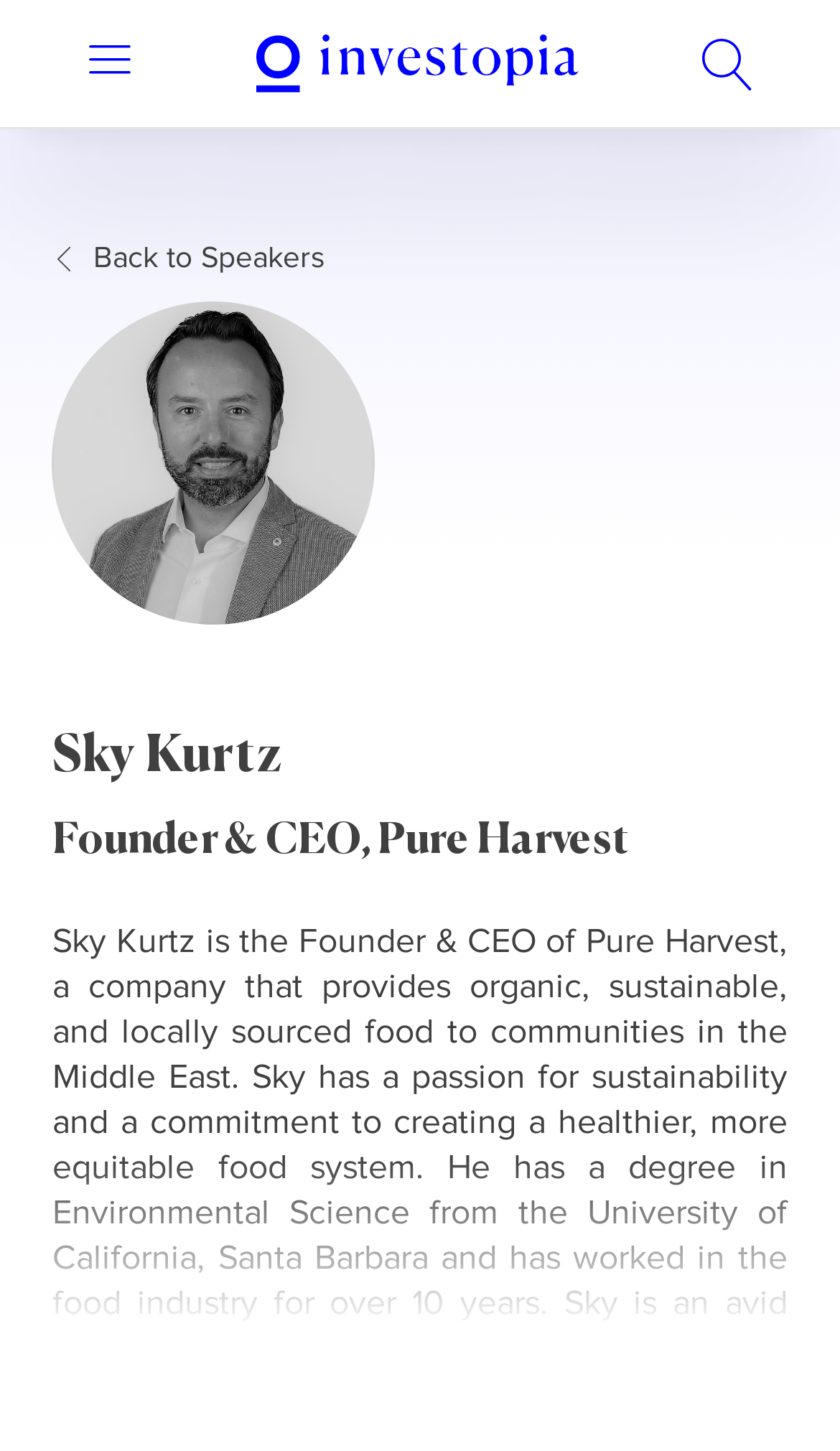Provide the bounding box coordinates, formatted as (top-left x, top-left y, bottom-right x, bottom-right y), with all values being floating point numbers between 0 and 1. Identify the bounding box of the UI element that matches the description: aria-label="Open search"

[0.819, 0.01, 0.912, 0.078]